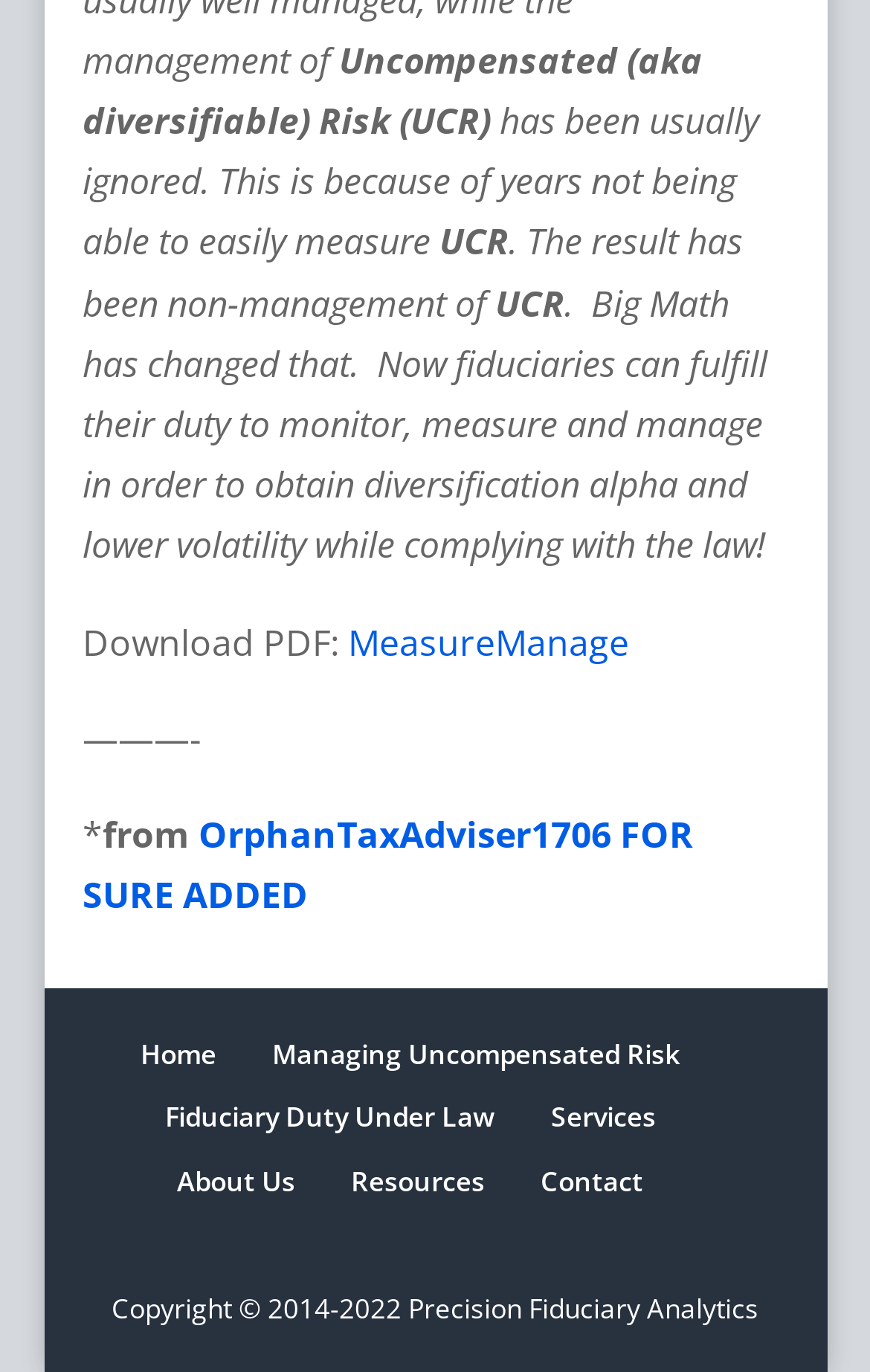Provide the bounding box coordinates of the section that needs to be clicked to accomplish the following instruction: "Go to Home."

[0.161, 0.755, 0.249, 0.783]